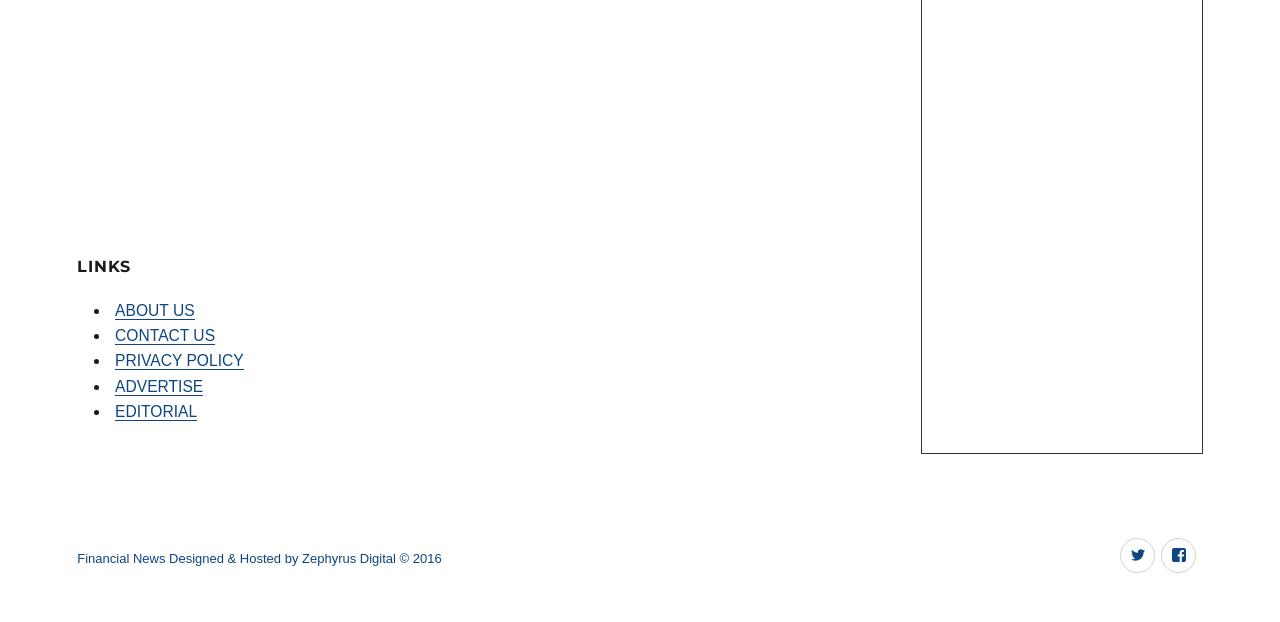Provide your answer to the question using just one word or phrase: What is the purpose of the links in the footer?

Social media links